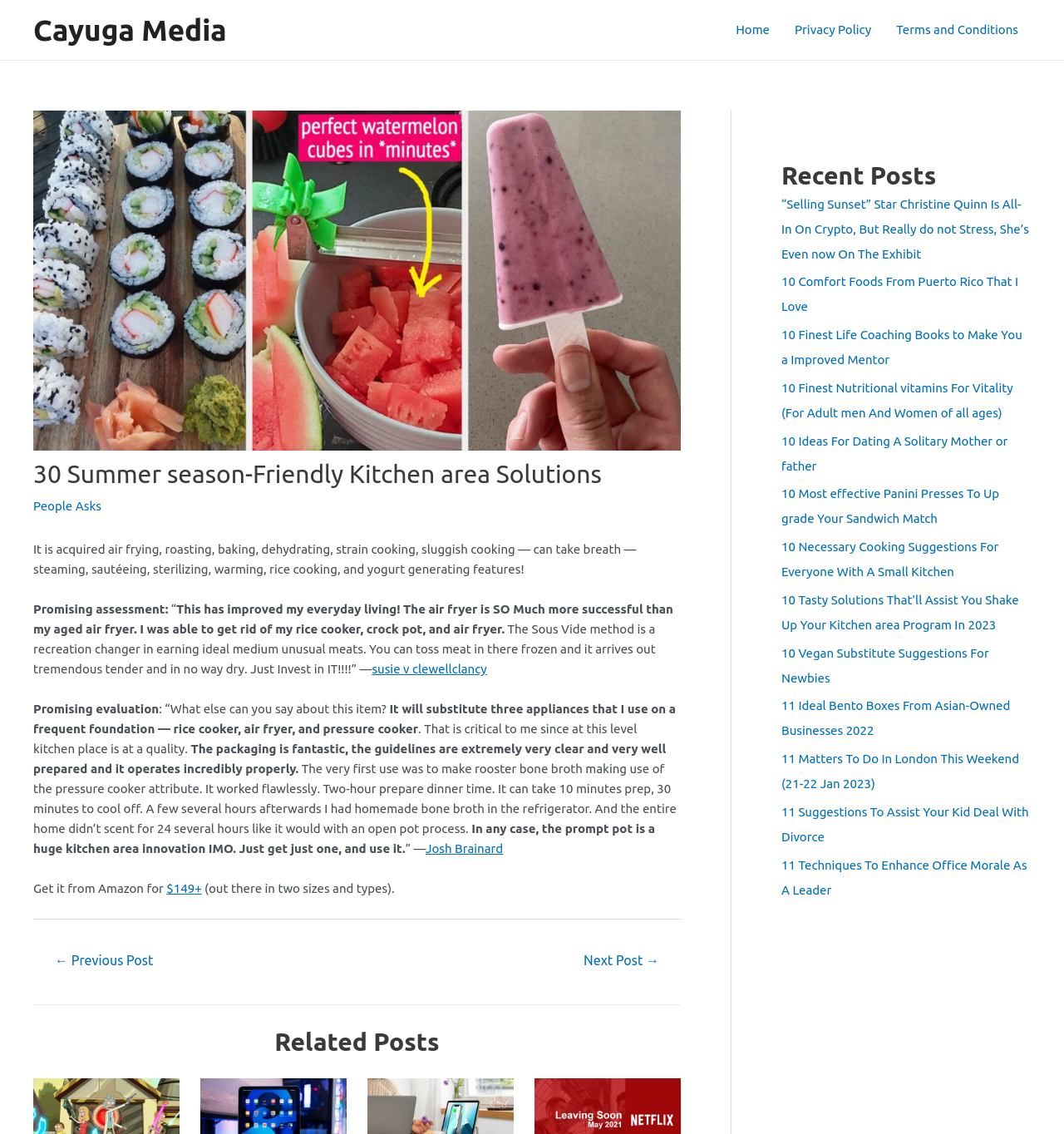Can you give a detailed response to the following question using the information from the image? What is the name of the product mentioned in the review?

Although the product name is not explicitly mentioned, based on the review content and the features mentioned, I can infer that the product being reviewed is an Instant Pot, a popular multi-functional kitchen appliance.